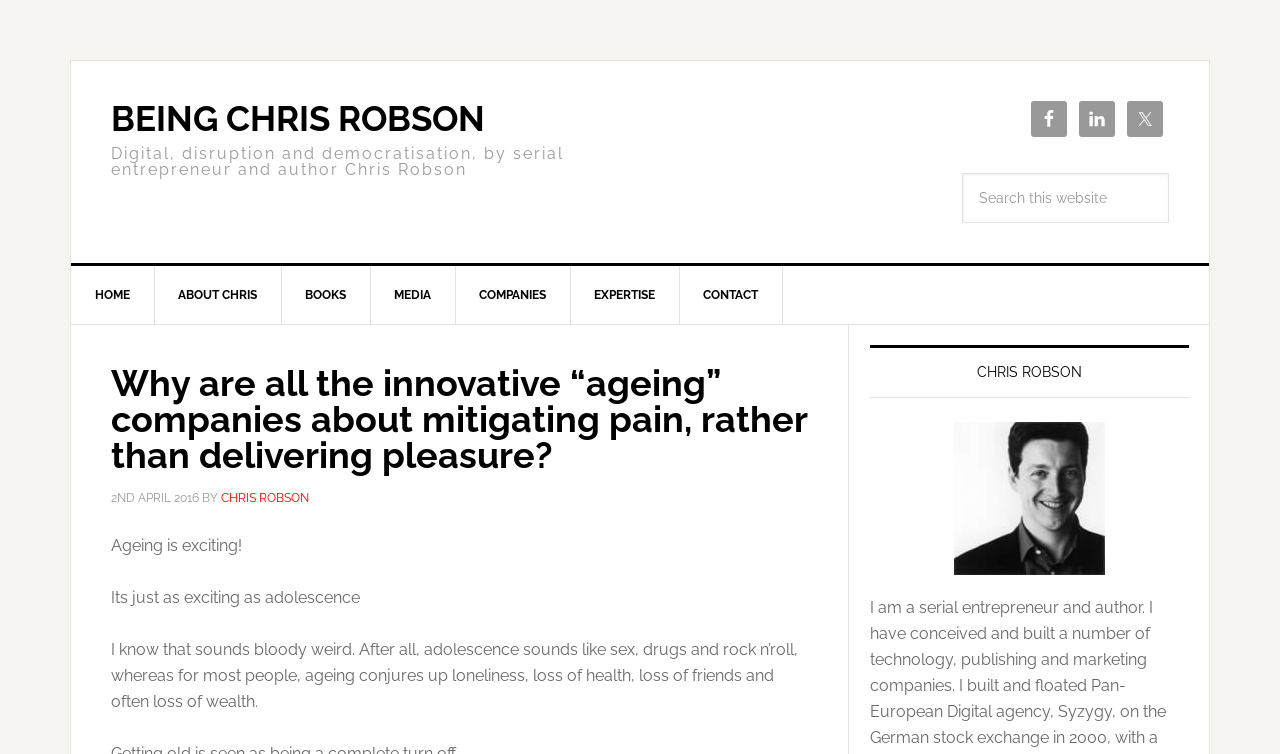Can you determine the bounding box coordinates of the area that needs to be clicked to fulfill the following instruction: "Click the 'CHILD CUSTODY' link"?

None